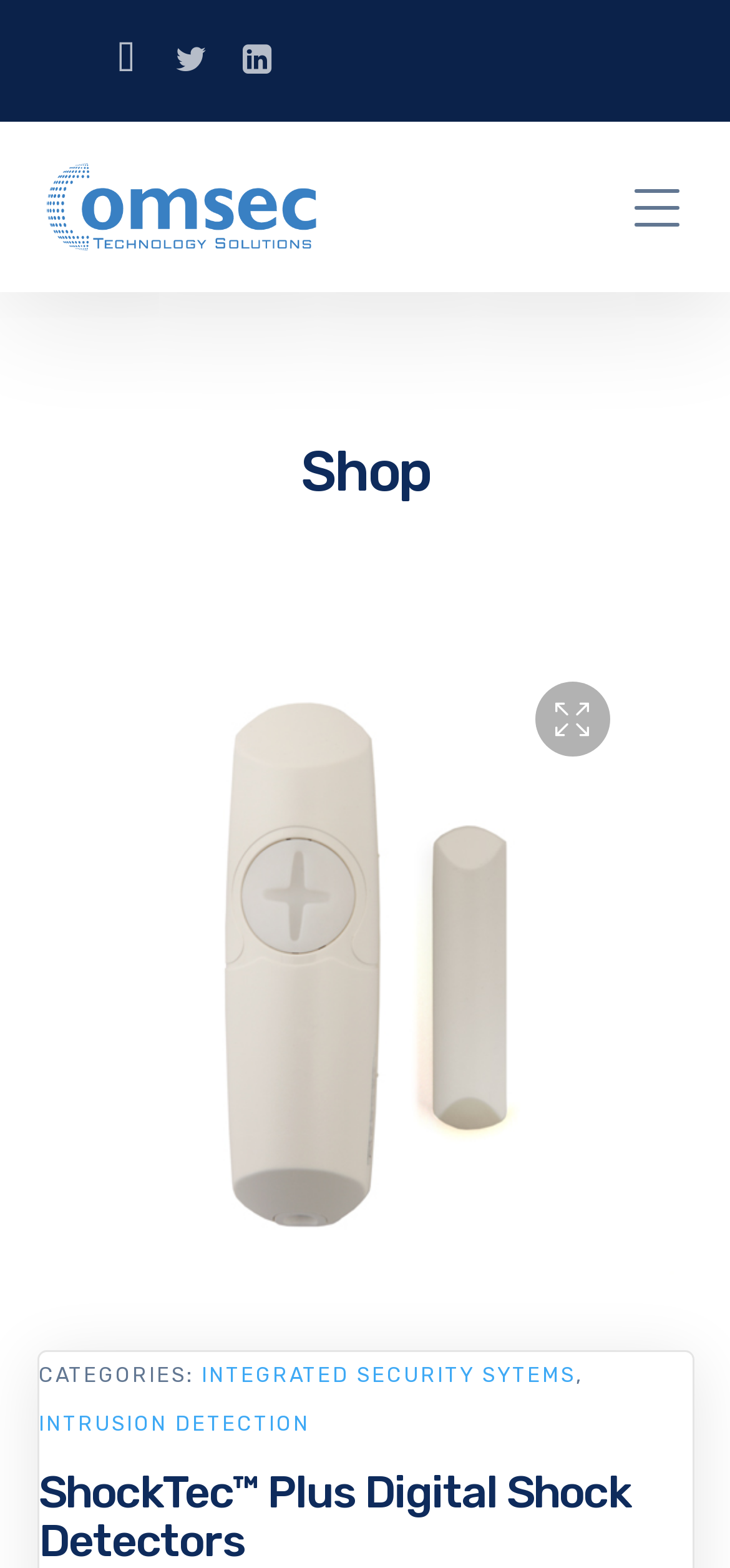Locate the bounding box of the UI element with the following description: "alt="🔍"".

[0.732, 0.435, 0.835, 0.483]